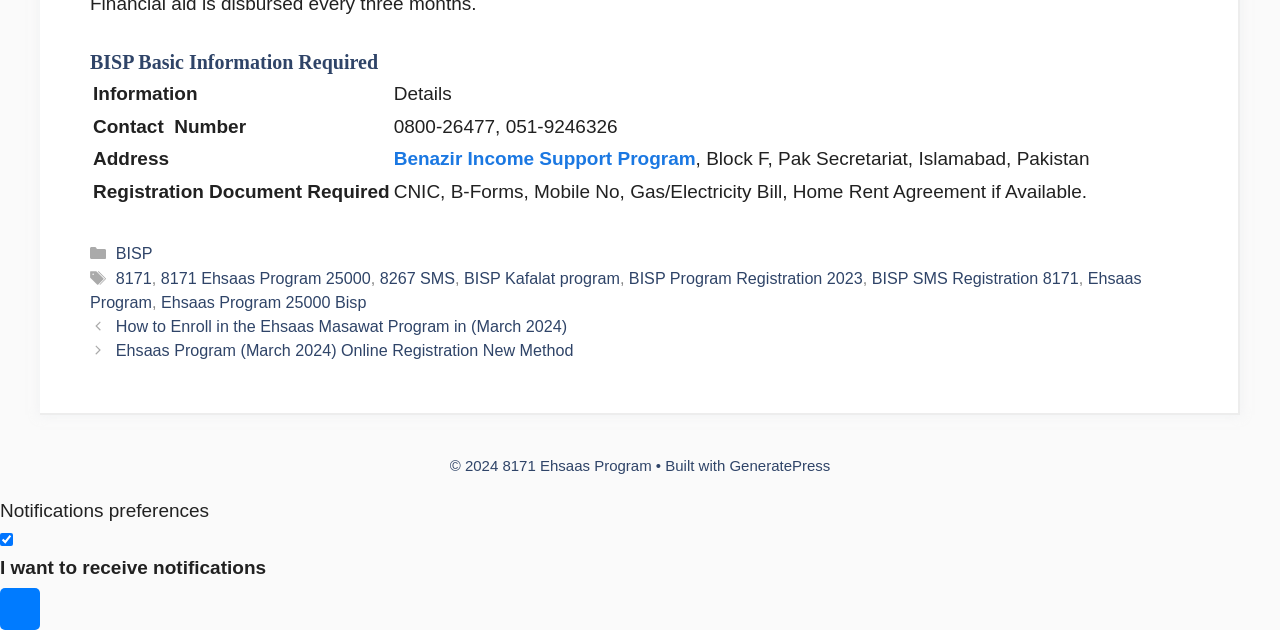Identify the bounding box coordinates of the region I need to click to complete this instruction: "Click on the link to BISP".

[0.09, 0.388, 0.119, 0.417]